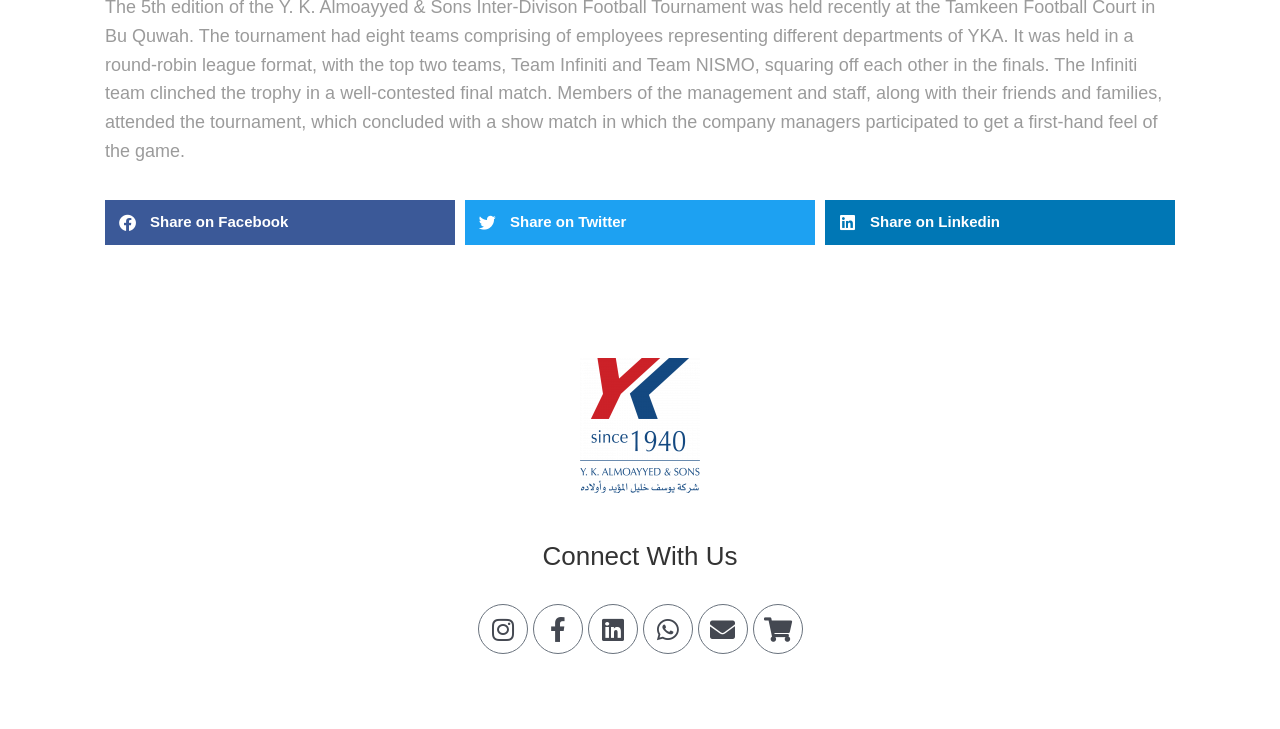What is the last social media link at the bottom?
Respond to the question with a single word or phrase according to the image.

Shopping-cart